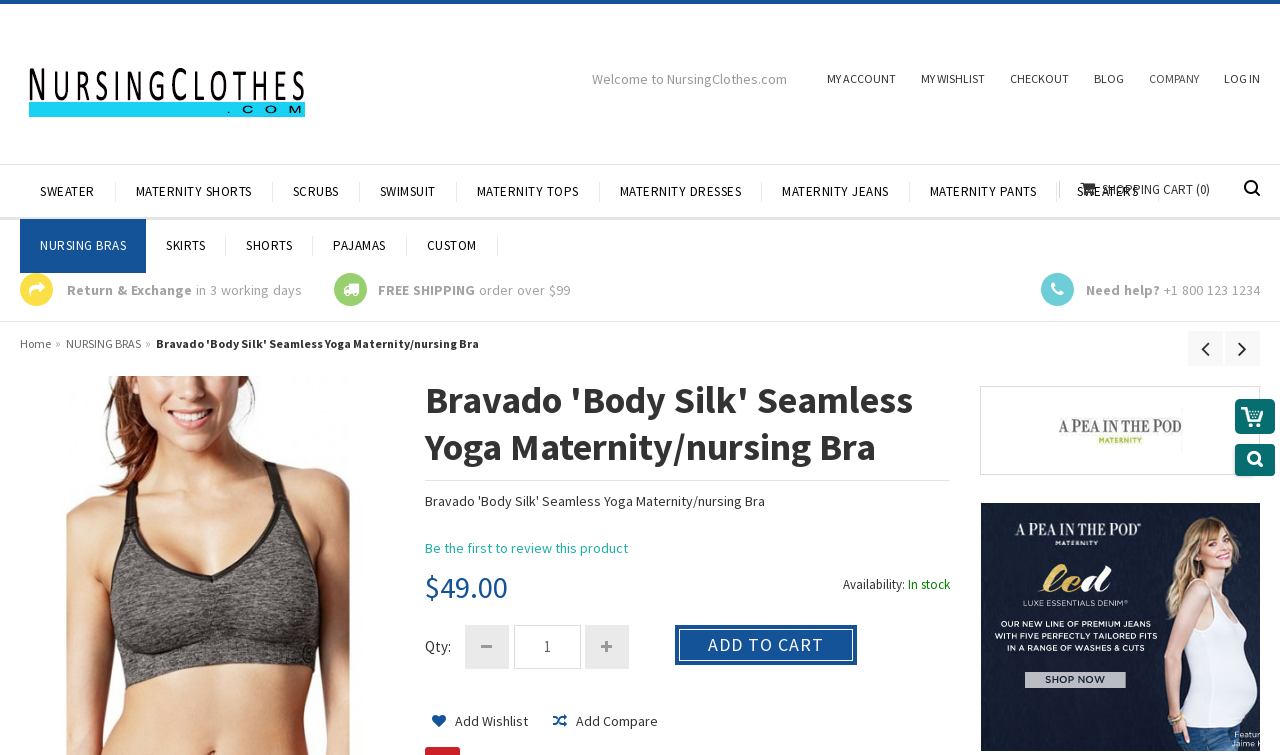Find the bounding box coordinates of the clickable area required to complete the following action: "Log in to your account".

[0.937, 0.094, 0.984, 0.122]